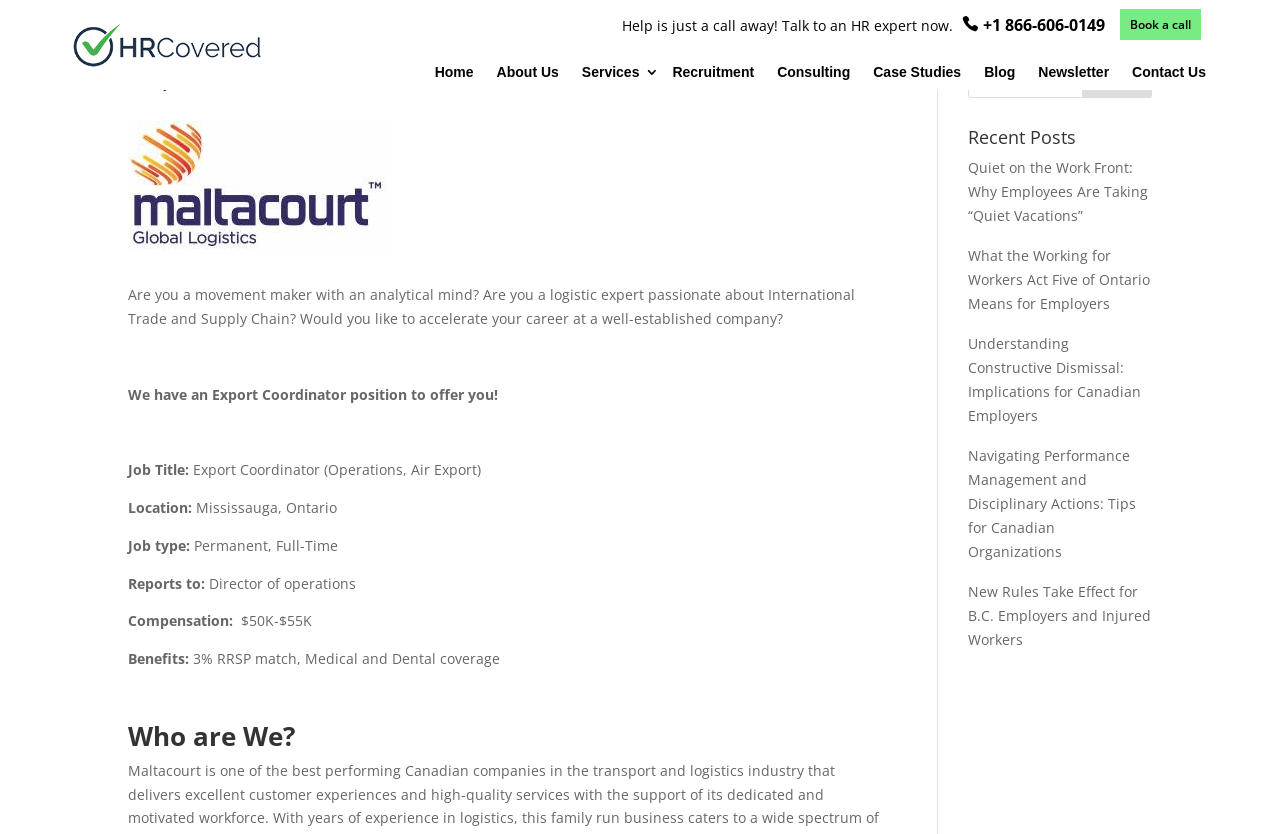What is the phone number to talk to an HR expert?
Give a detailed explanation using the information visible in the image.

I found the phone number by looking at the static text element with the content '+1 866-606-0149' which is located near the 'Help is just a call away! Talk to an HR expert now.' text.